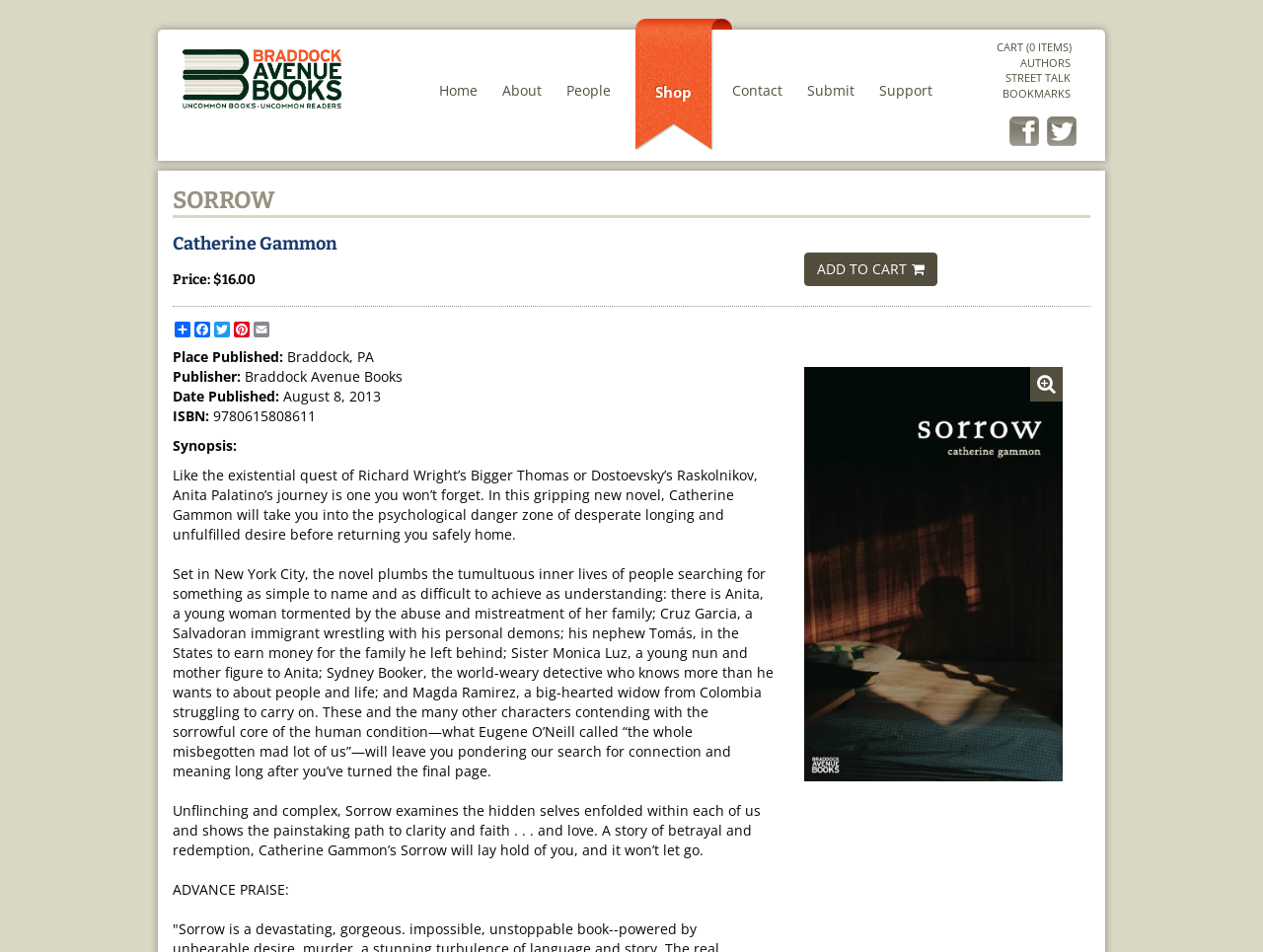Please determine the bounding box coordinates for the UI element described as: "Add to Cart".

[0.637, 0.265, 0.742, 0.301]